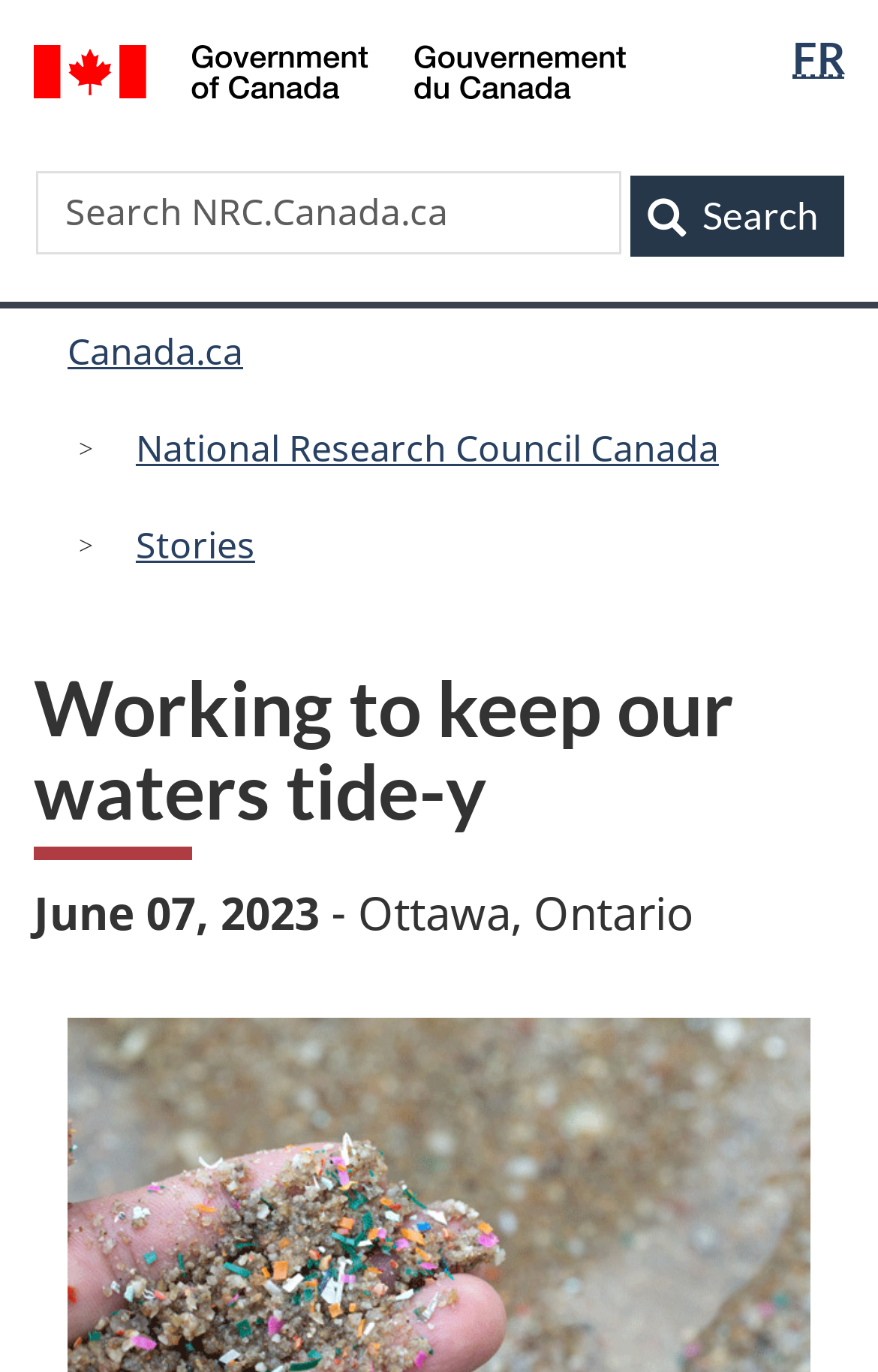What is the current date?
Please provide a single word or phrase as the answer based on the screenshot.

June 07, 2023